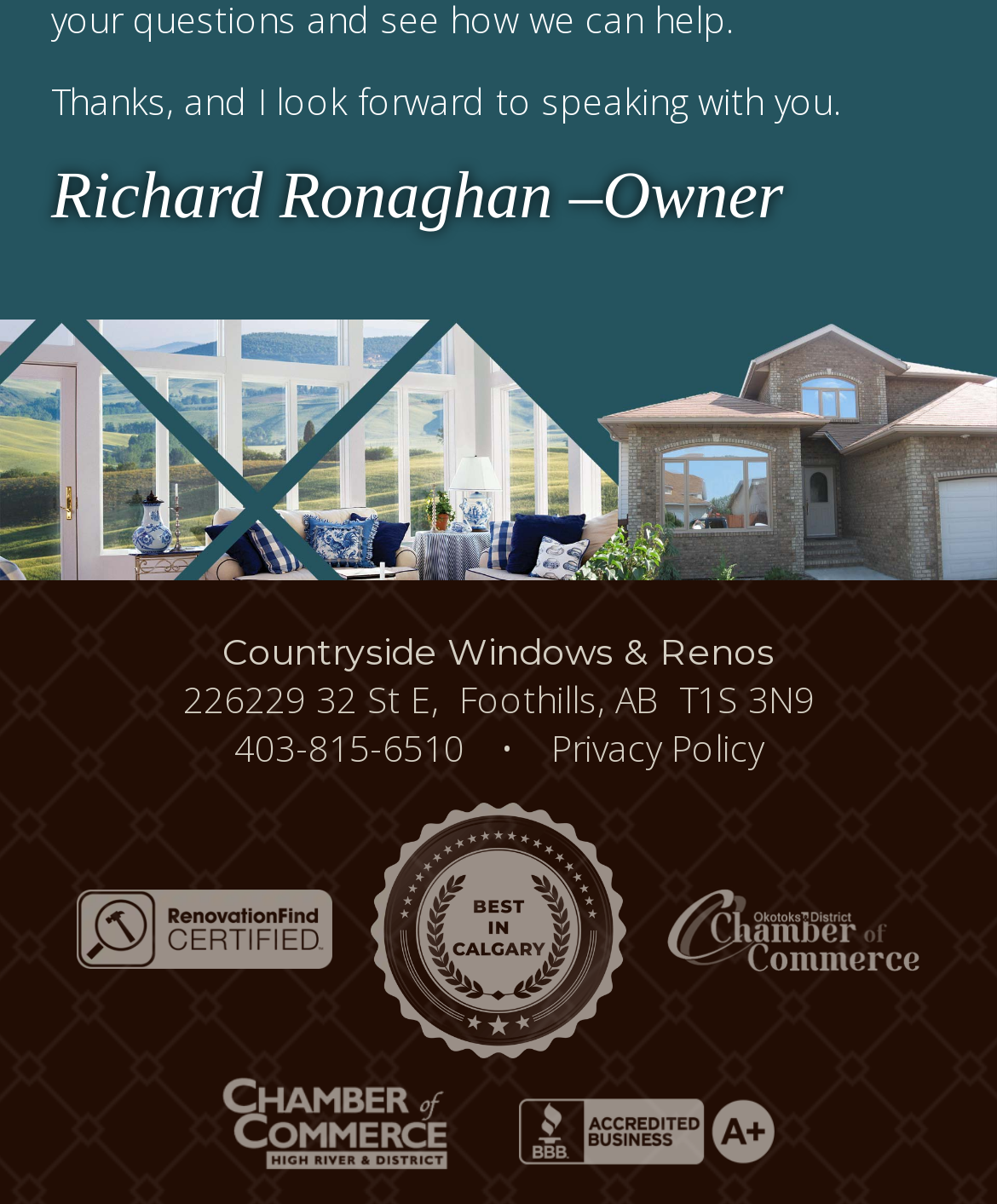Identify the bounding box for the element characterized by the following description: "surf artists".

None